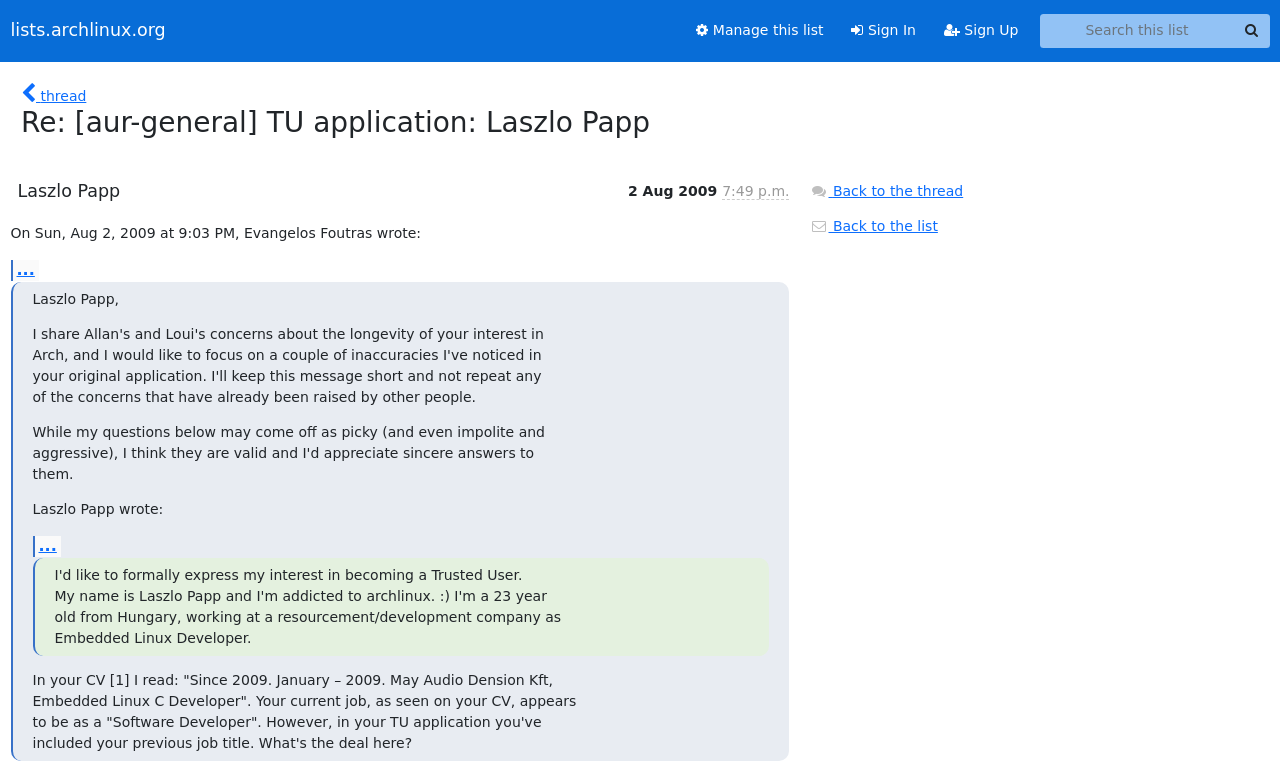Please predict the bounding box coordinates of the element's region where a click is necessary to complete the following instruction: "Select Emergency Aid for a family". The coordinates should be represented by four float numbers between 0 and 1, i.e., [left, top, right, bottom].

None